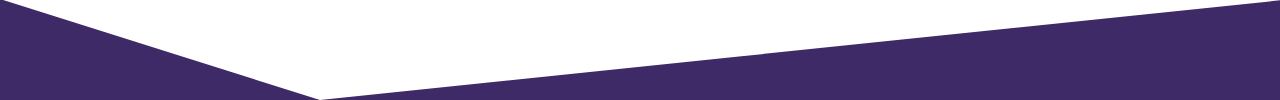What is the purpose of the stylized triangular shape?
Please respond to the question with as much detail as possible.

The caption suggests that the stylized triangular shape serves a decorative function, perhaps as a separator or a stylistic accent, to enhance the overall aesthetics of the webpage and draw attention to the 'Recent Articles' section.